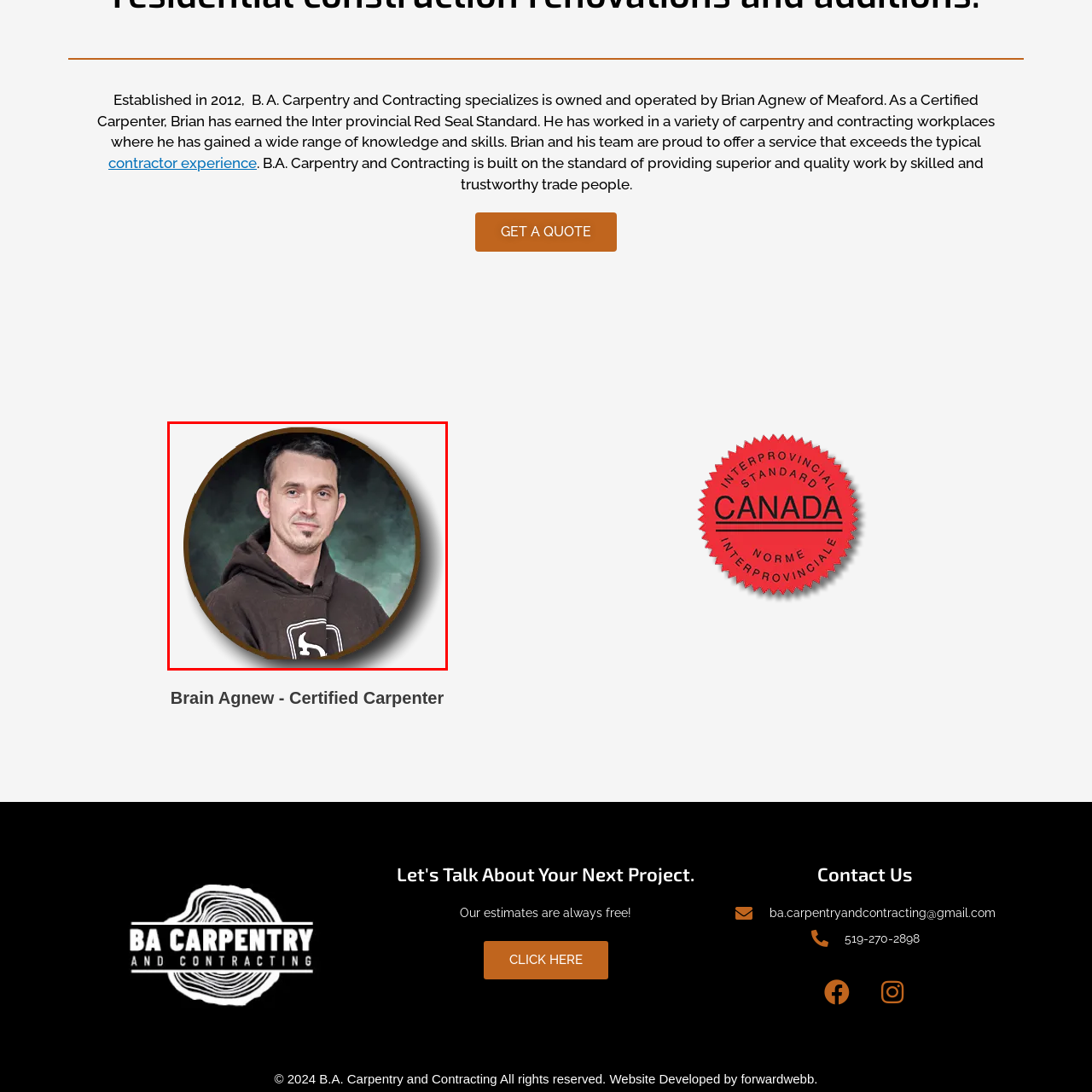Generate a detailed explanation of the image that is highlighted by the red box.

This image features Brian Agnew, a certified carpenter and the owner of B.A. Carpentry and Contracting, which was established in 2012. Known for his expertise and skills developed through years of diverse experience in carpentry and contracting, Brian is dedicated to offering high-quality service that surpasses typical standards in the industry. The backdrop of the image provides a professional appearance, complementing his commitment to trustworthiness and quality workmanship.